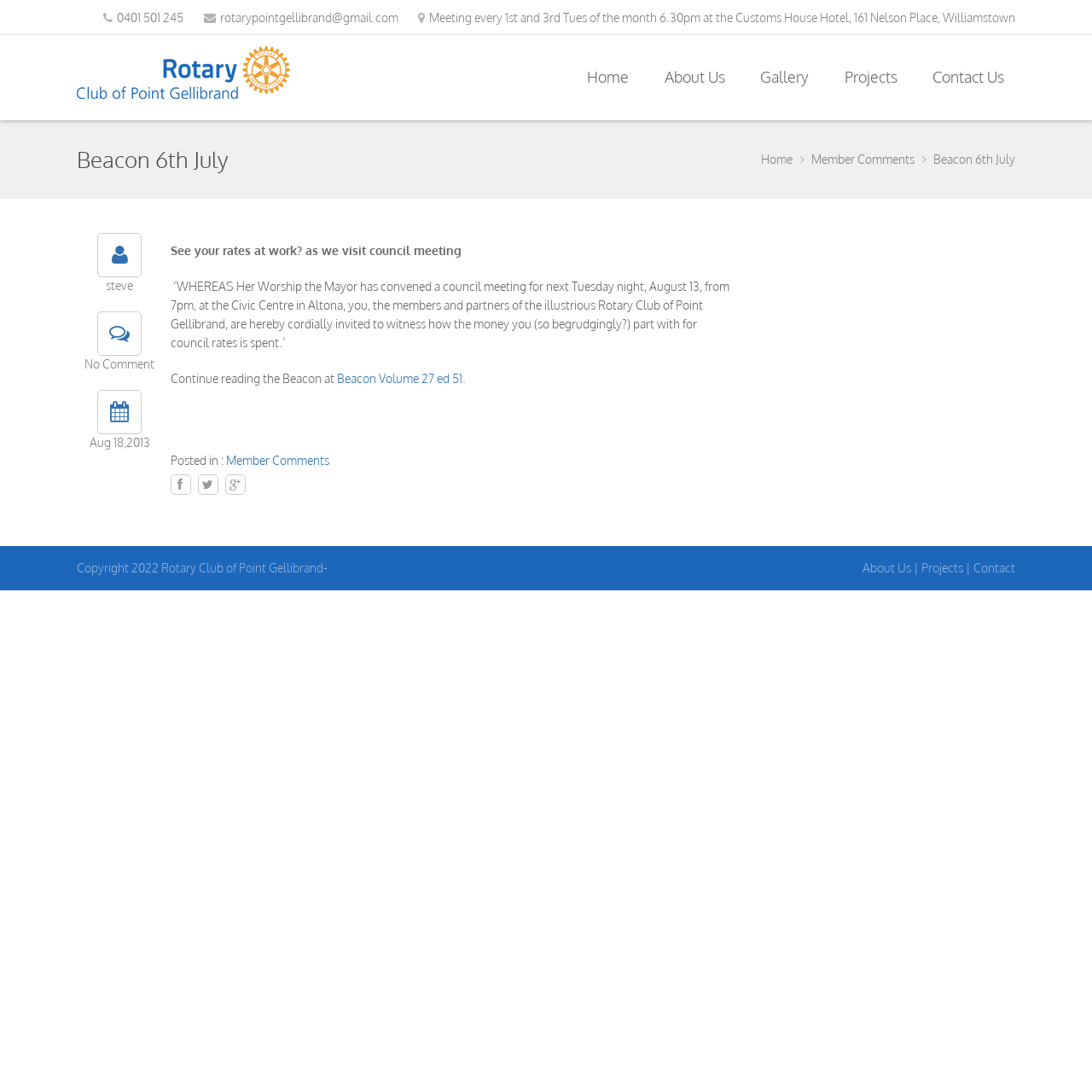Identify the bounding box coordinates of the clickable section necessary to follow the following instruction: "Visit the 'Home' page". The coordinates should be presented as four float numbers from 0 to 1, i.e., [left, top, right, bottom].

[0.527, 0.059, 0.586, 0.084]